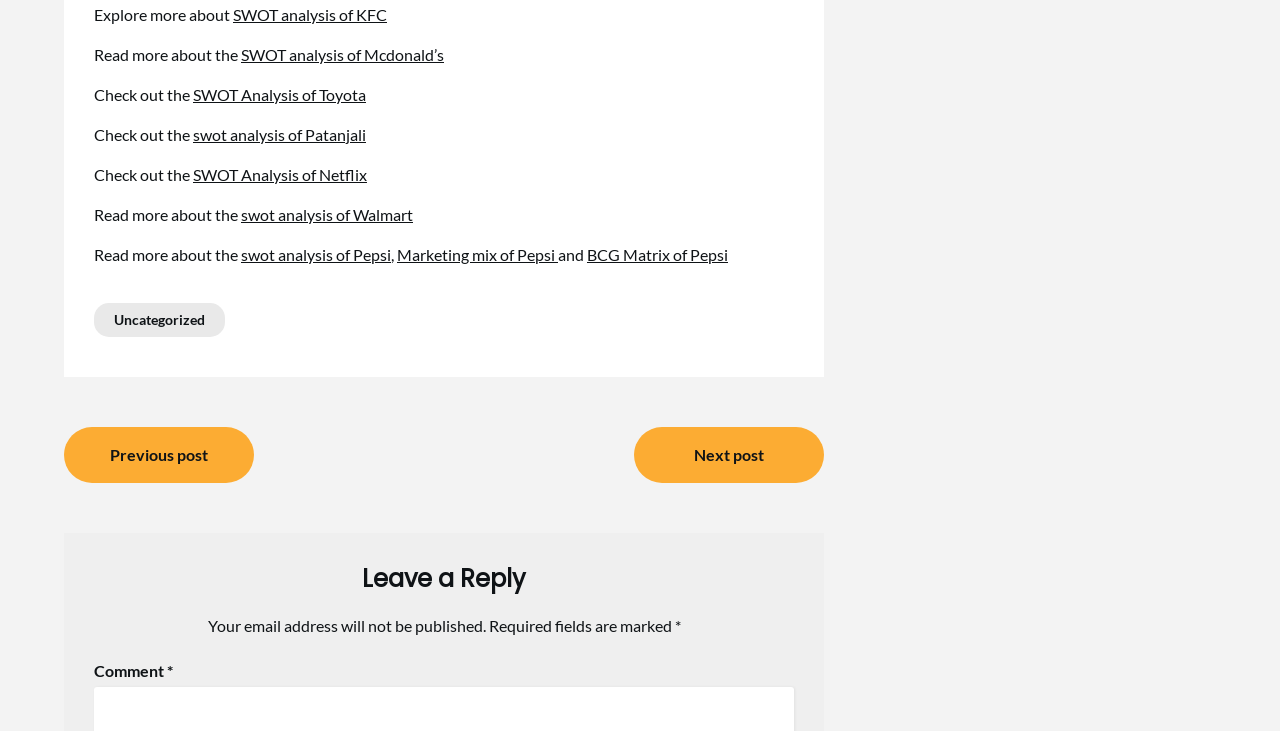Find the bounding box coordinates of the clickable area that will achieve the following instruction: "learn more about the Department of Pathology and Laboratory Medicine".

None